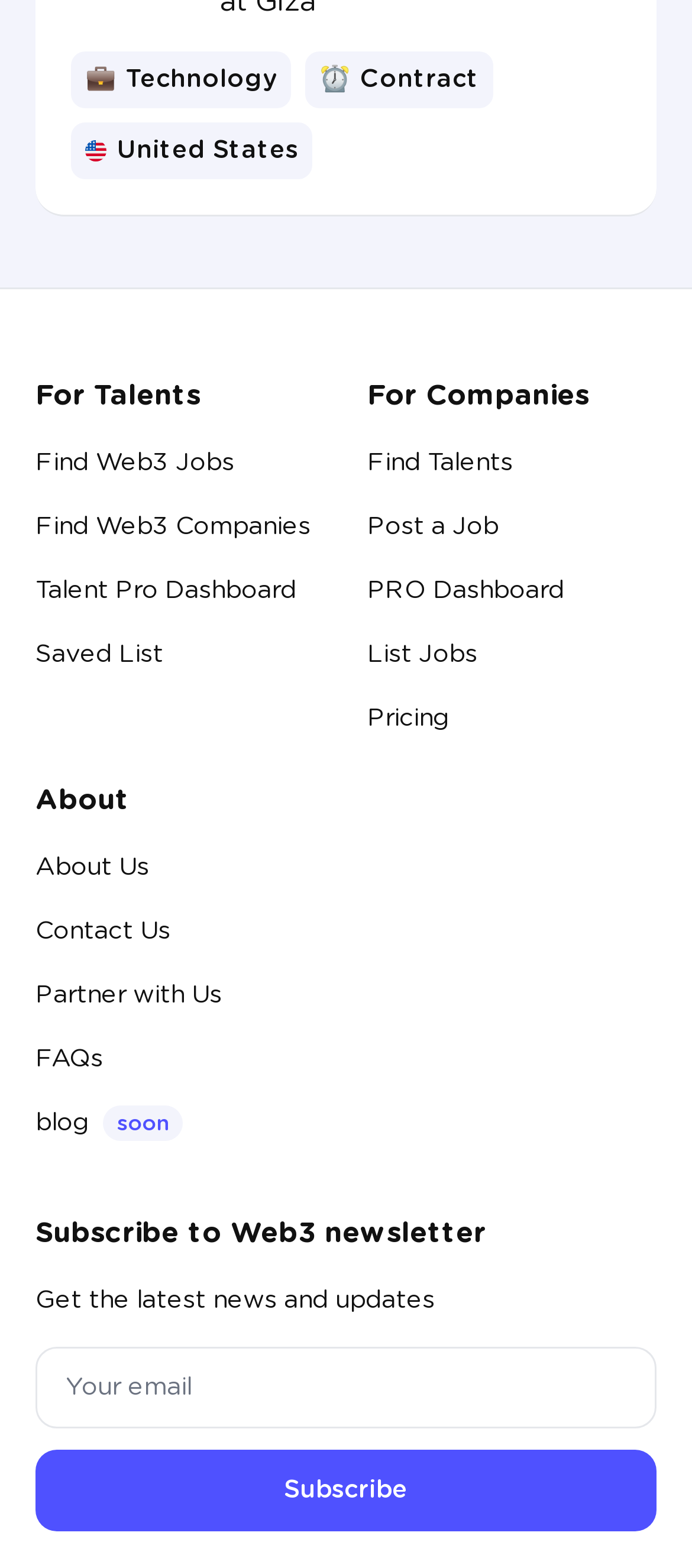How can companies post a job on this website?
Kindly offer a detailed explanation using the data available in the image.

The webpage has a section 'For Companies' with a link to 'Post a Job', indicating that companies can post a job on this website by clicking on this link.